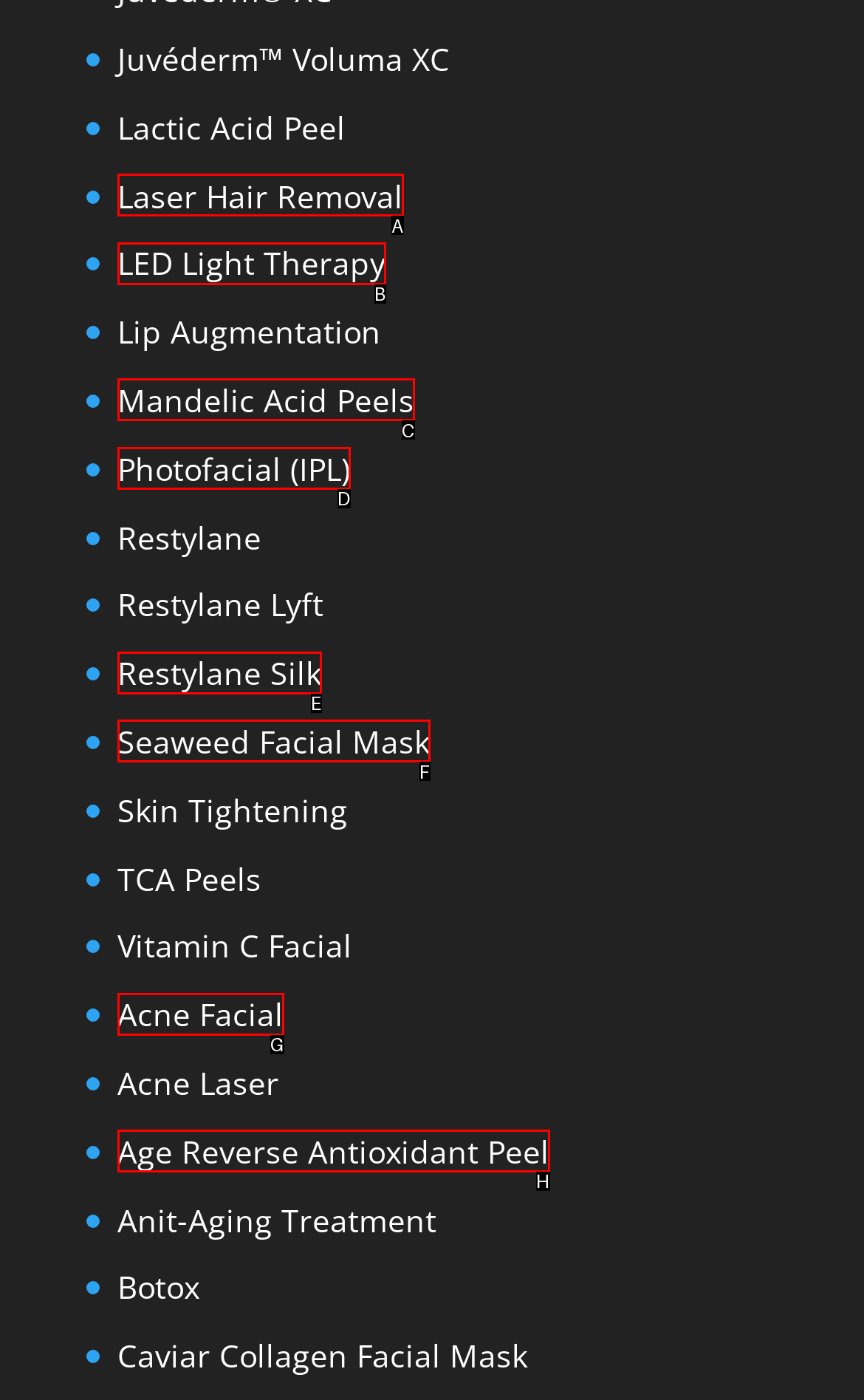Select the letter of the UI element that best matches: Age Reverse Antioxidant Peel
Answer with the letter of the correct option directly.

H